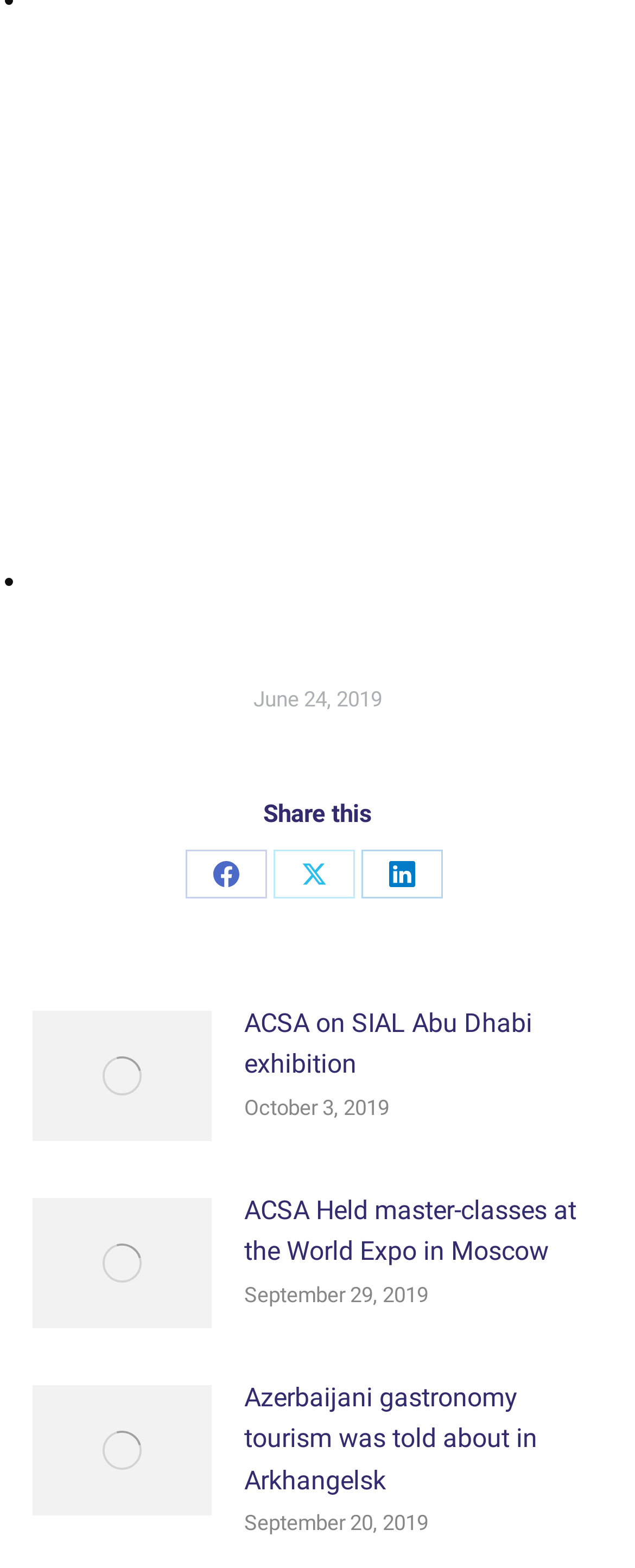Can you provide the bounding box coordinates for the element that should be clicked to implement the instruction: "Share on Facebook"?

[0.292, 0.542, 0.421, 0.573]